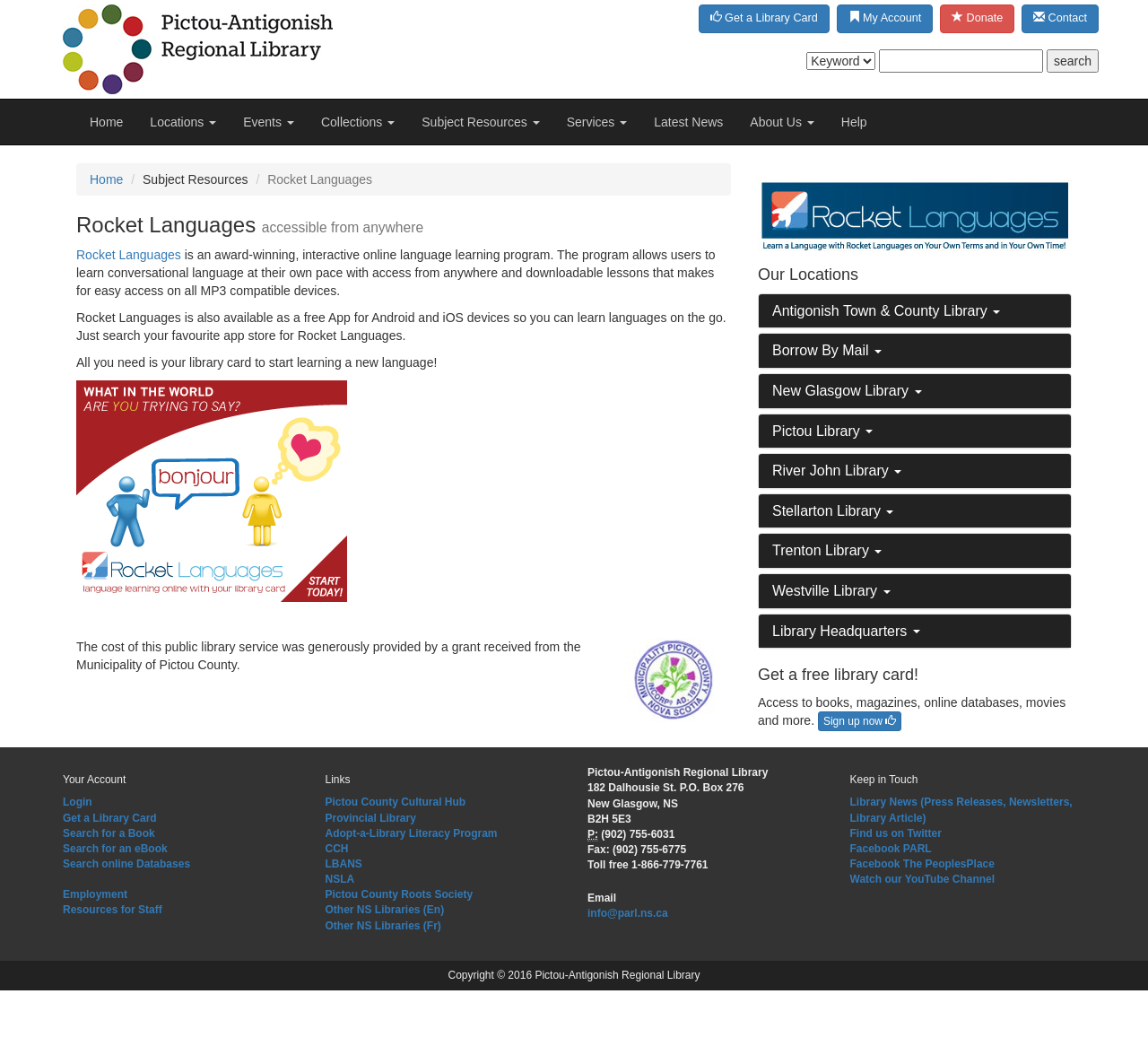Please identify the coordinates of the bounding box for the clickable region that will accomplish this instruction: "Check the 'Subject Resources' link".

[0.356, 0.094, 0.482, 0.137]